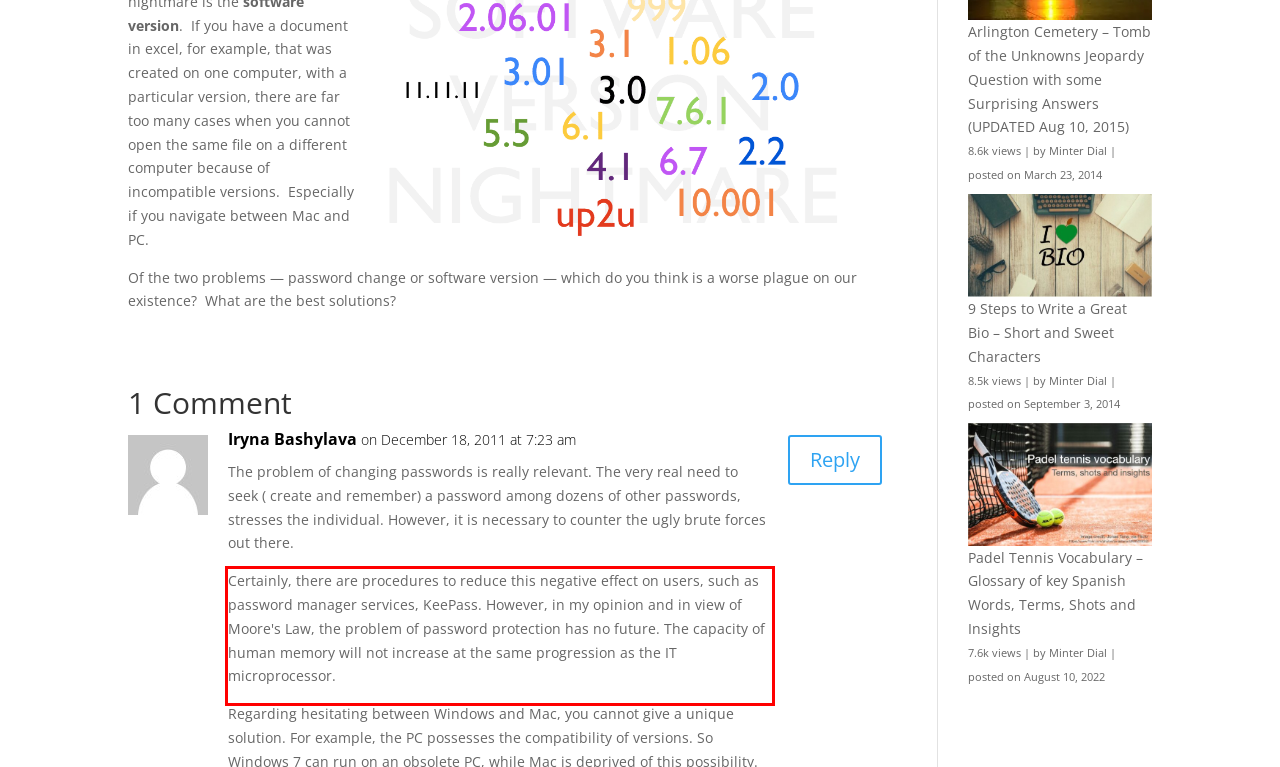From the given screenshot of a webpage, identify the red bounding box and extract the text content within it.

Certainly, there are procedures to reduce this negative effect on users, such as password manager services, KeePass. However, in my opinion and in view of Moore's Law, the problem of password protection has no future. The capacity of human memory will not increase at the same progression as the IT microprocessor.